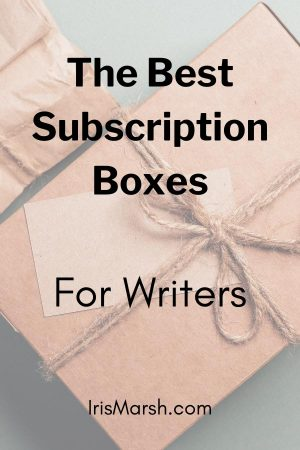Give a one-word or short-phrase answer to the following question: 
What is the likely purpose of the webpage?

Provide information about subscription boxes